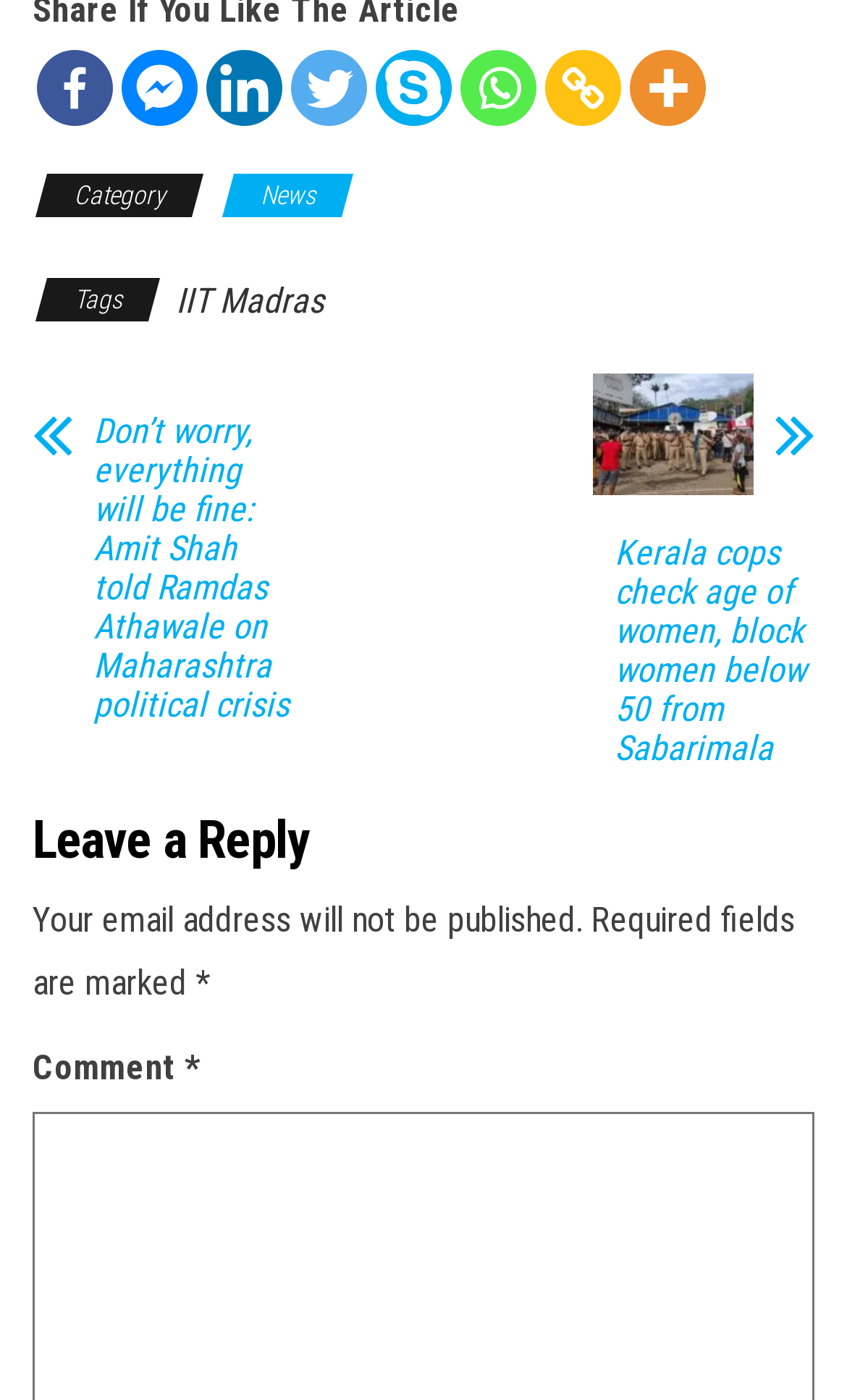Specify the bounding box coordinates of the element's region that should be clicked to achieve the following instruction: "Leave a reply". The bounding box coordinates consist of four float numbers between 0 and 1, in the format [left, top, right, bottom].

[0.038, 0.275, 0.962, 0.621]